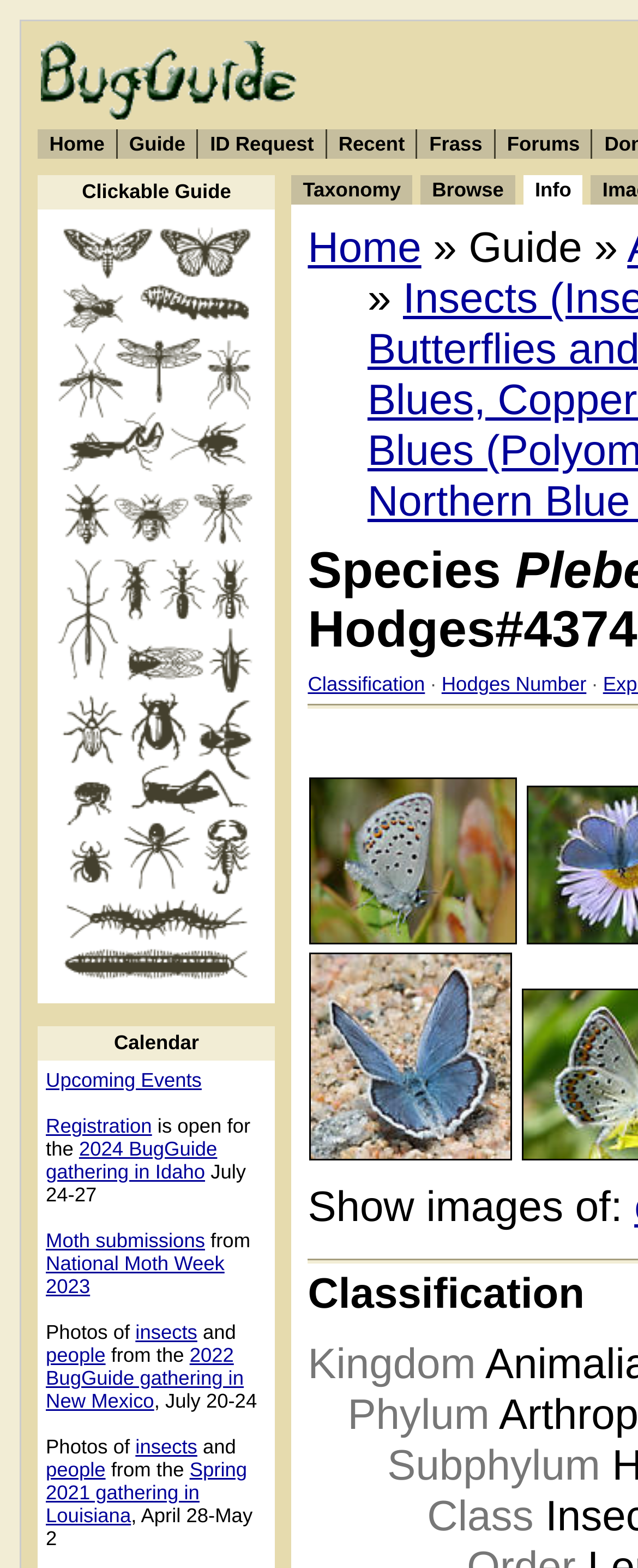Please predict the bounding box coordinates of the element's region where a click is necessary to complete the following instruction: "View images of Northern blue - Plebejus idas - male". The coordinates should be represented by four float numbers between 0 and 1, i.e., [left, top, right, bottom].

[0.482, 0.73, 0.806, 0.744]